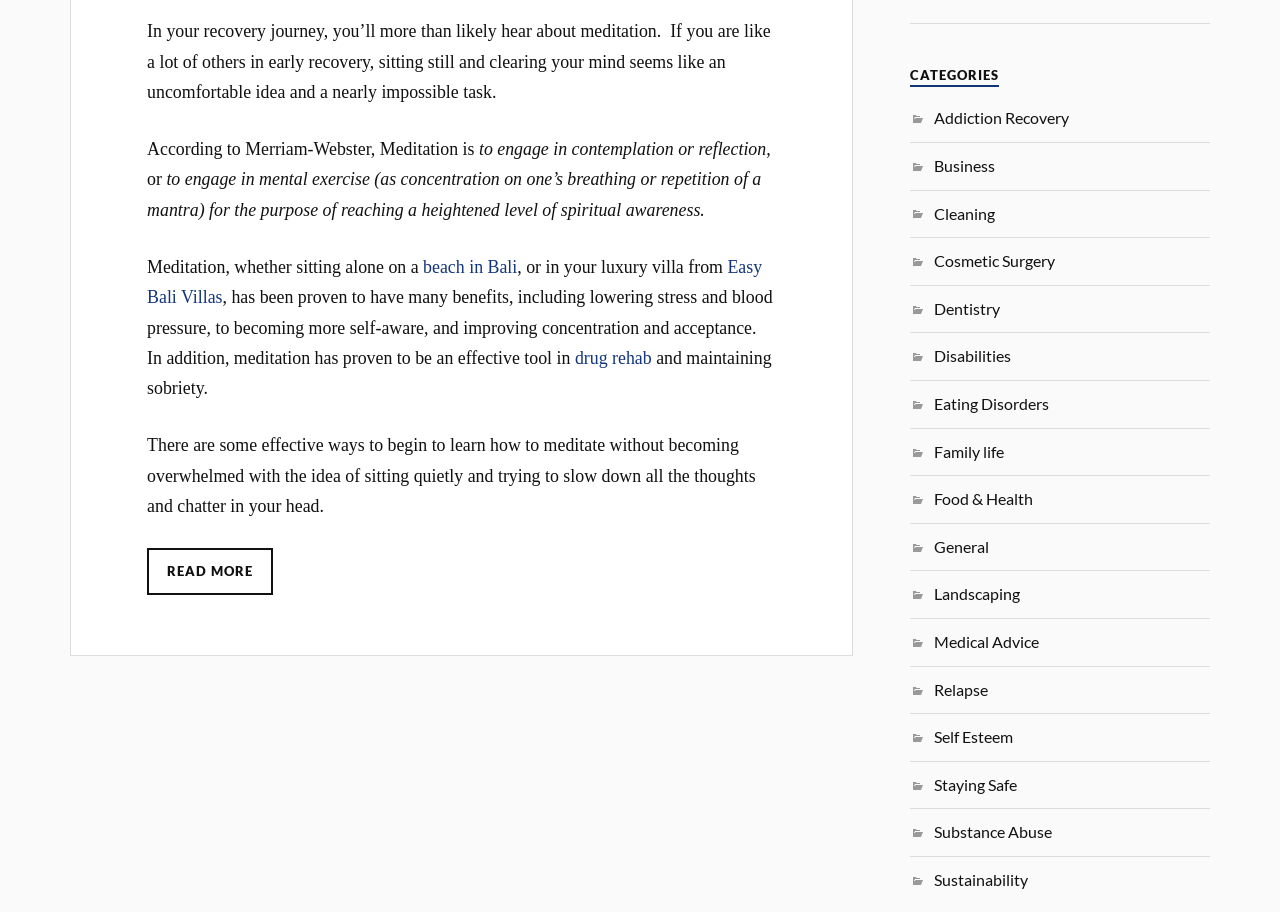With reference to the screenshot, provide a detailed response to the question below:
What is the purpose of meditation in drug rehab?

According to the webpage, meditation has proven to be an effective tool in drug rehab and maintaining sobriety. This information is provided in the text on the webpage.